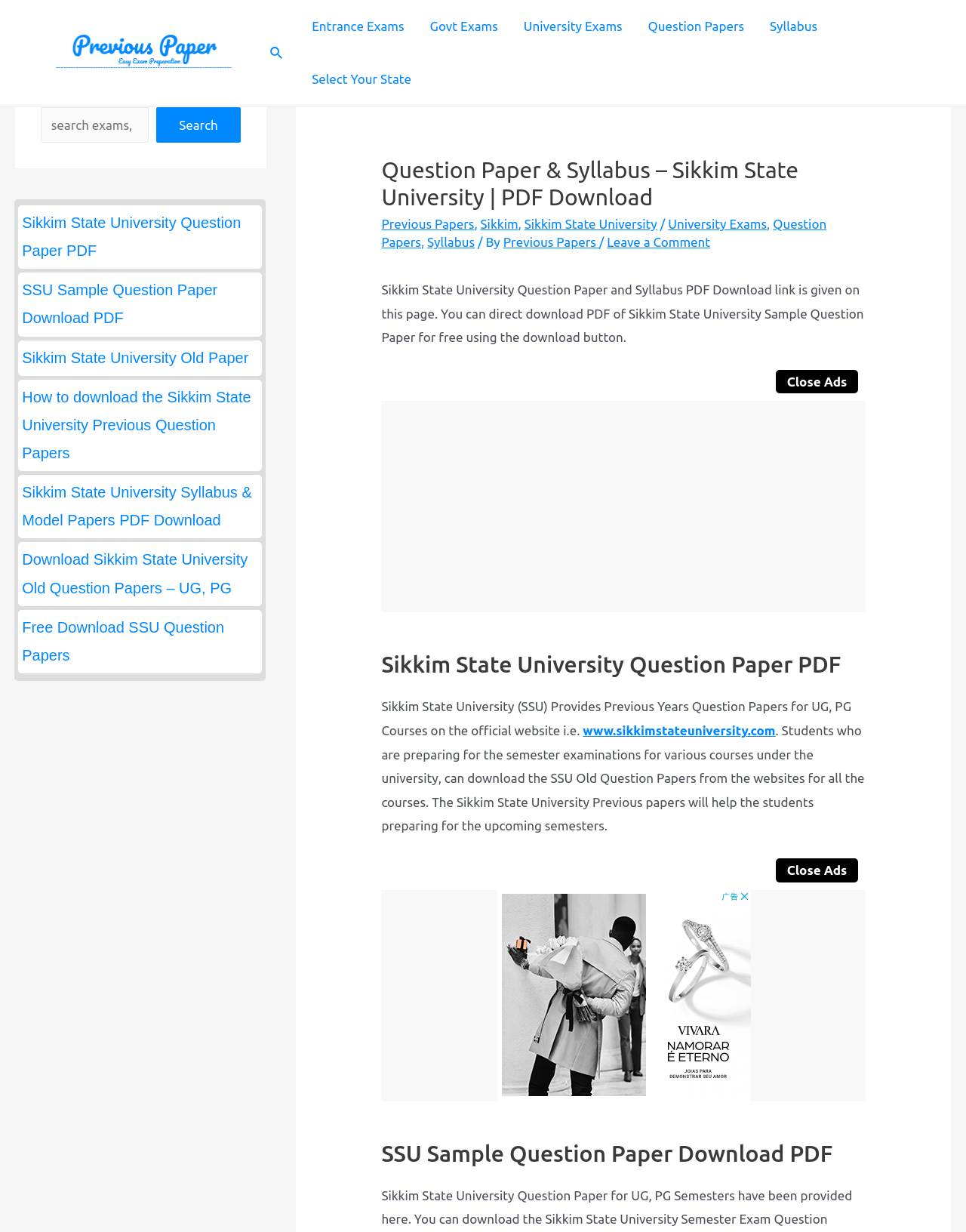Articulate a detailed summary of the webpage's content and design.

This webpage is dedicated to providing question papers and syllabi for Sikkim State University. At the top, there is a navigation menu with links to various exam categories, including Entrance Exams, Govt Exams, University Exams, Question Papers, and Syllabus. Below the navigation menu, there is a search bar with a search icon and a button to submit the search query.

The main content of the page is divided into sections, each with a heading and descriptive text. The first section provides an introduction to Sikkim State University and its question papers and syllabi. There are links to download PDFs of sample question papers and syllabi for various courses.

The next section is dedicated to Sikkim State University question papers, with links to download previous years' question papers for UG, PG courses. There is also a paragraph of text describing how students can use these question papers to prepare for their semester examinations.

Following this, there is a section on SSU sample question paper downloads, with a link to download the question papers. Another section provides information on Sikkim State University old papers, with a table listing the name of the board, courses offered, category, and location.

Throughout the page, there are several links to download question papers and syllabi, as well as a few advertisements. The page also has a few images, including a search icon and a previous paper icon.